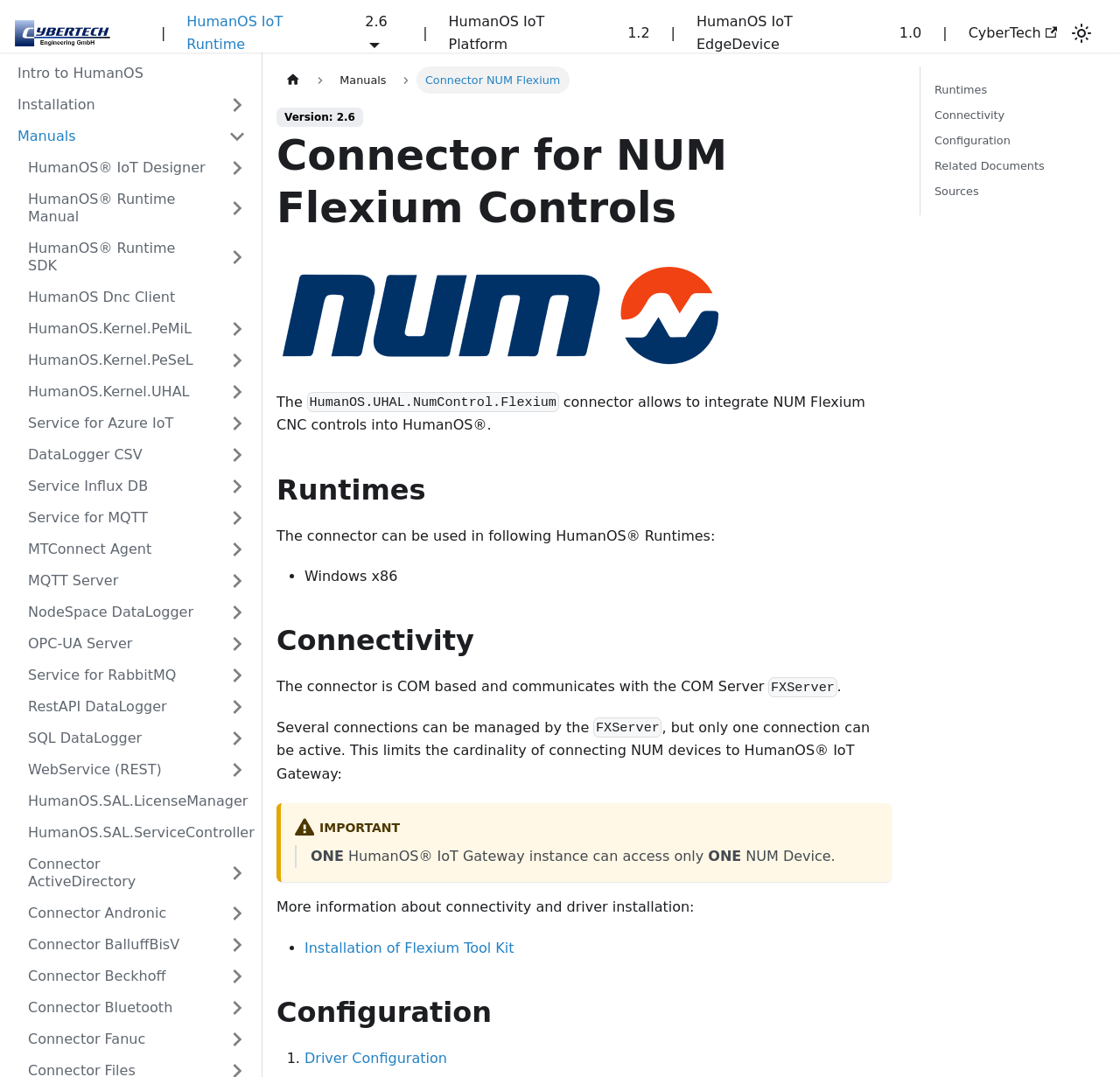Please identify the bounding box coordinates of the element's region that needs to be clicked to fulfill the following instruction: "Go to HumanOS IoT Runtime". The bounding box coordinates should consist of four float numbers between 0 and 1, i.e., [left, top, right, bottom].

[0.157, 0.006, 0.317, 0.056]